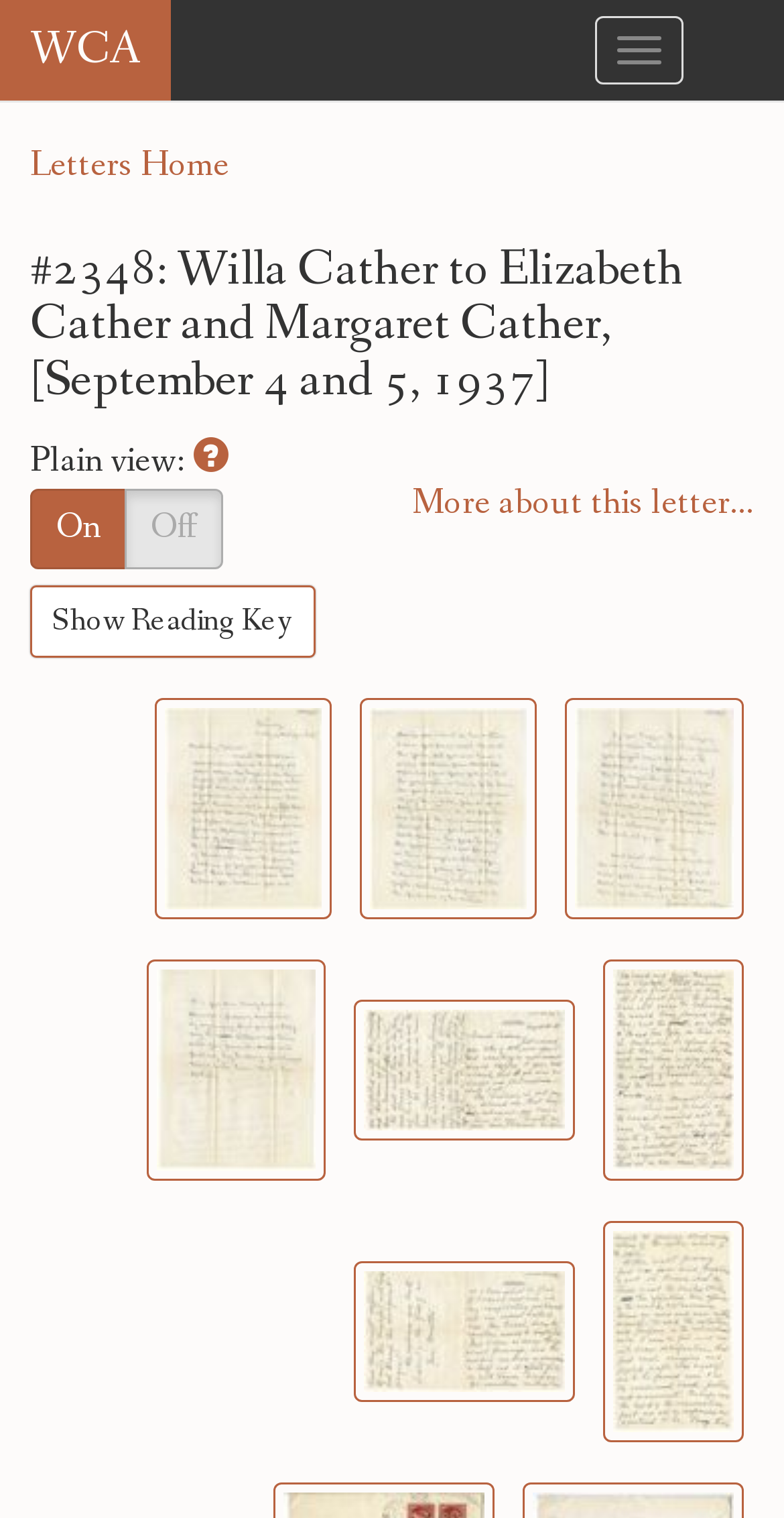Answer the following query with a single word or phrase:
Is the 'Plain view' option available?

Yes